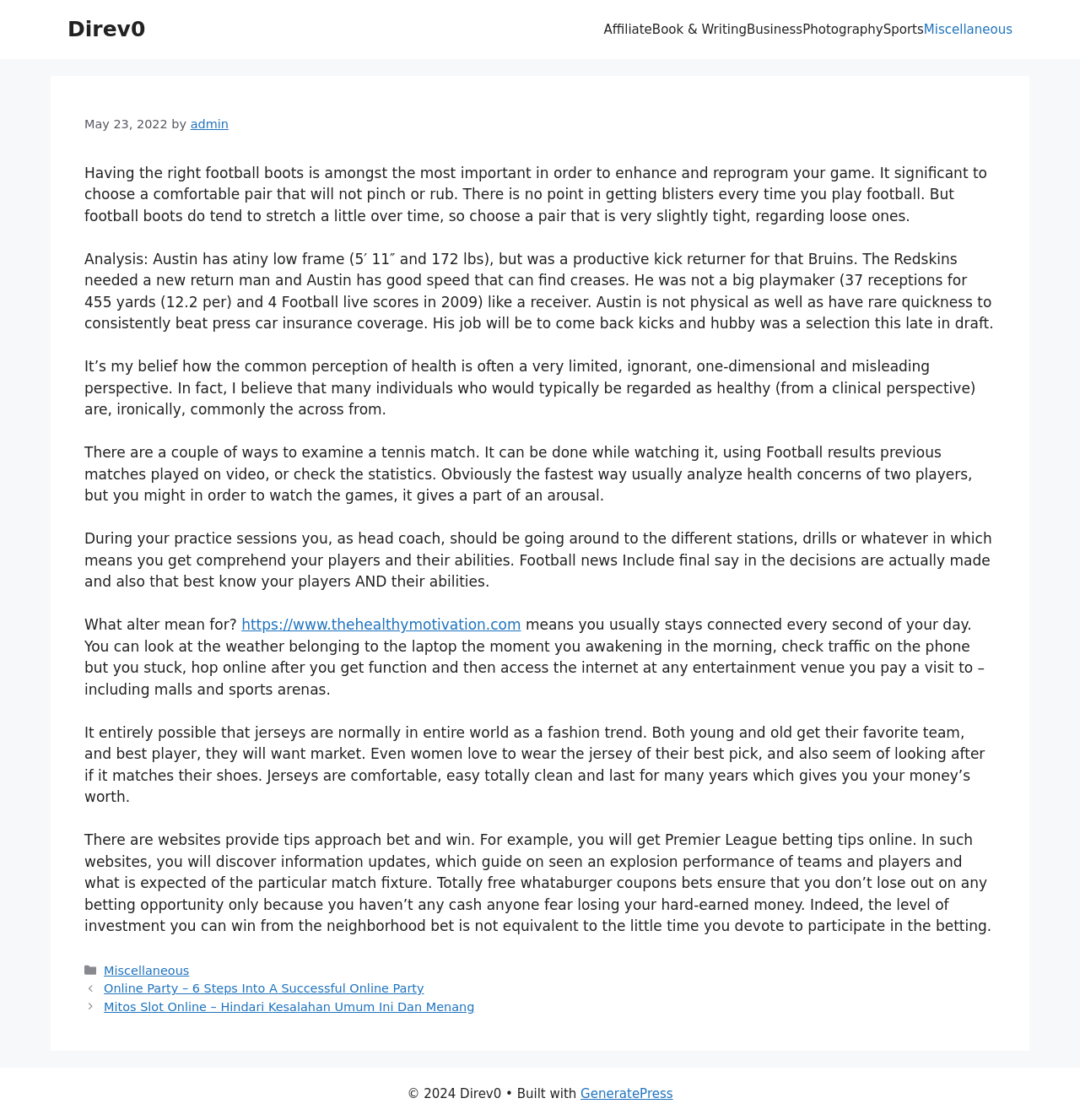Identify and provide the bounding box for the element described by: "Business".

[0.691, 0.018, 0.743, 0.035]